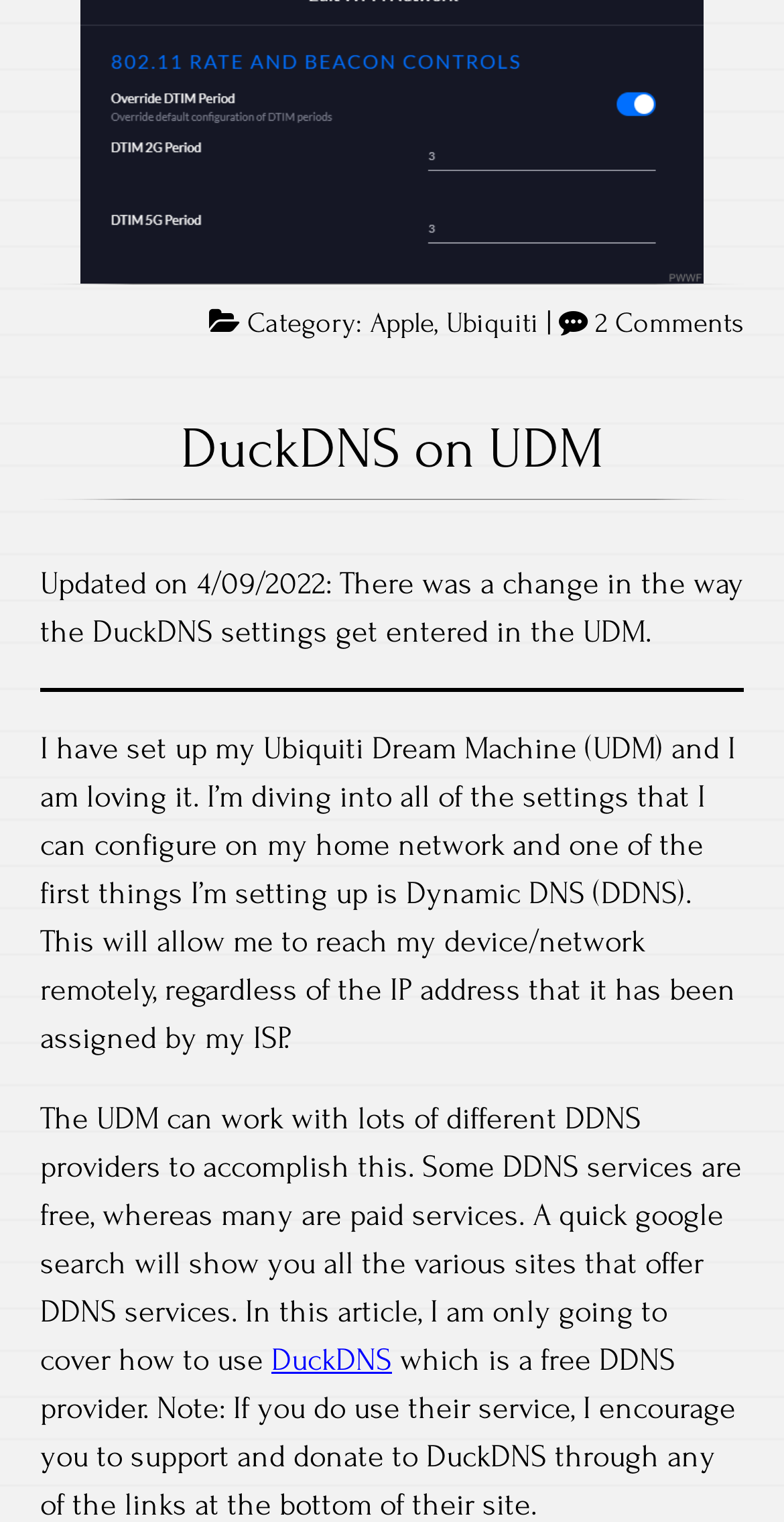What is the author's device?
Based on the visual content, answer with a single word or a brief phrase.

Ubiquiti Dream Machine